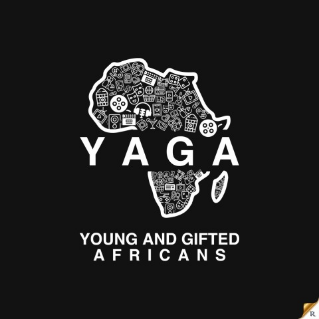What is the font style of the phrase 'YOUNG AND GIFTED'?
Please give a detailed answer to the question using the information shown in the image.

The phrase 'YOUNG AND GIFTED' is presented in a clear, serif font, which reinforces the focus on the achievements of young people across the continent and adds a touch of elegance to the overall design.